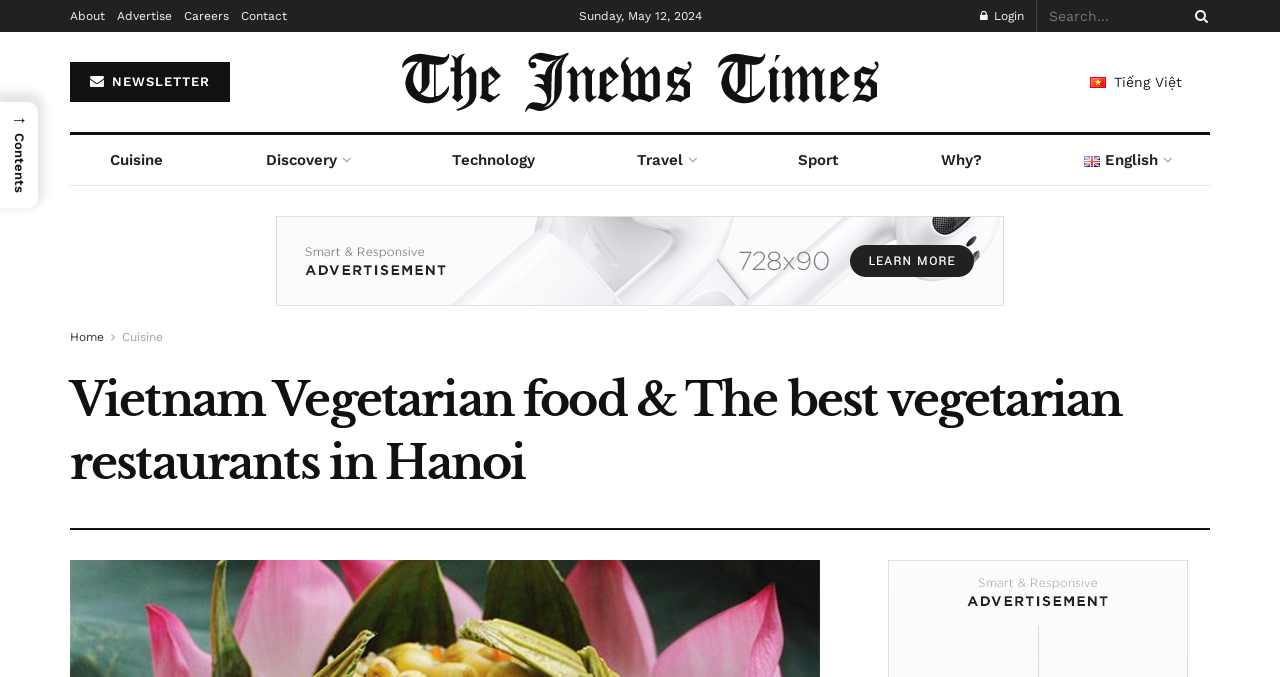What is the name of the website?
Answer the question using a single word or phrase, according to the image.

Viet36.com